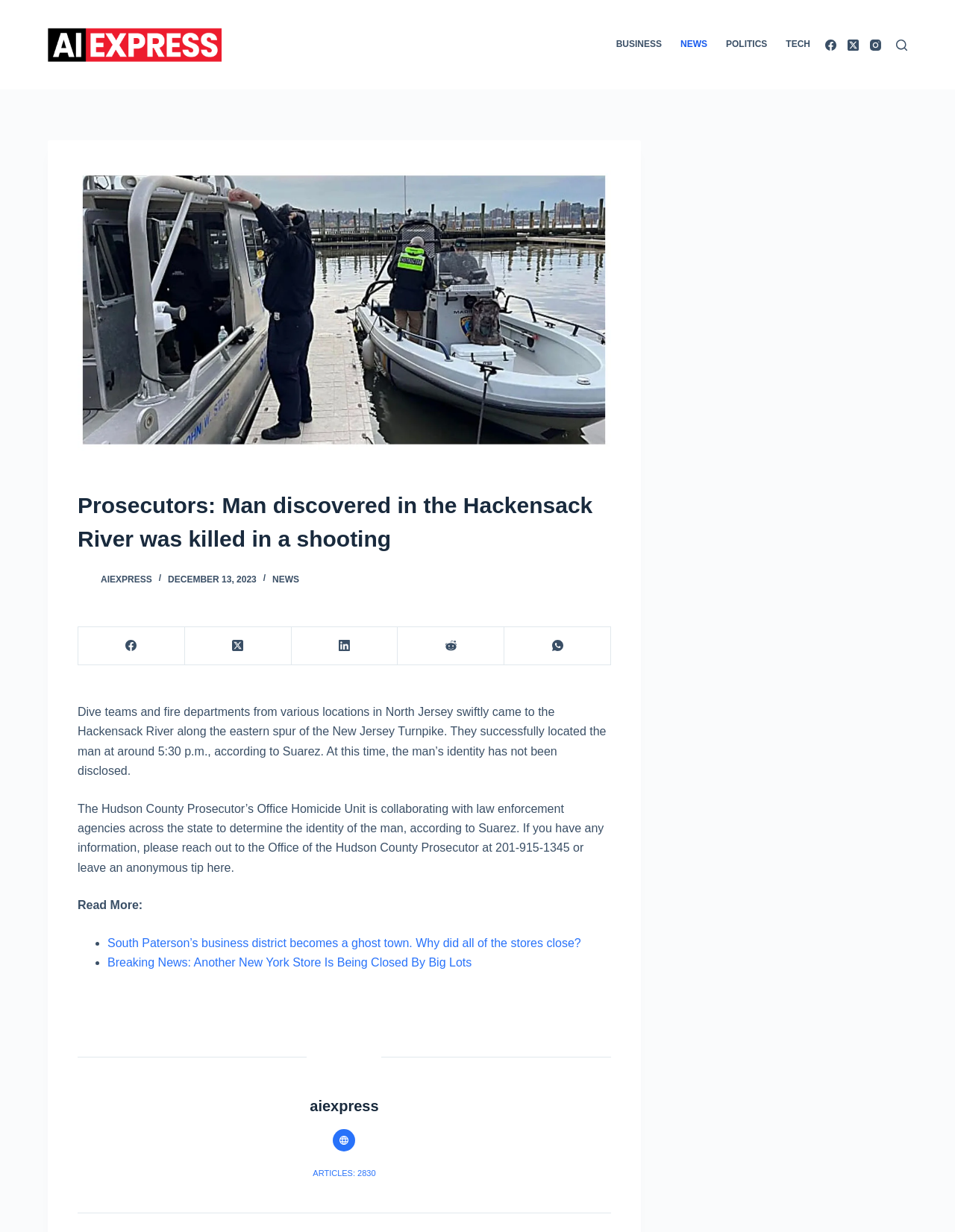Identify the bounding box for the UI element described as: "aria-label="X (Twitter)"". The coordinates should be four float numbers between 0 and 1, i.e., [left, top, right, bottom].

[0.194, 0.509, 0.305, 0.54]